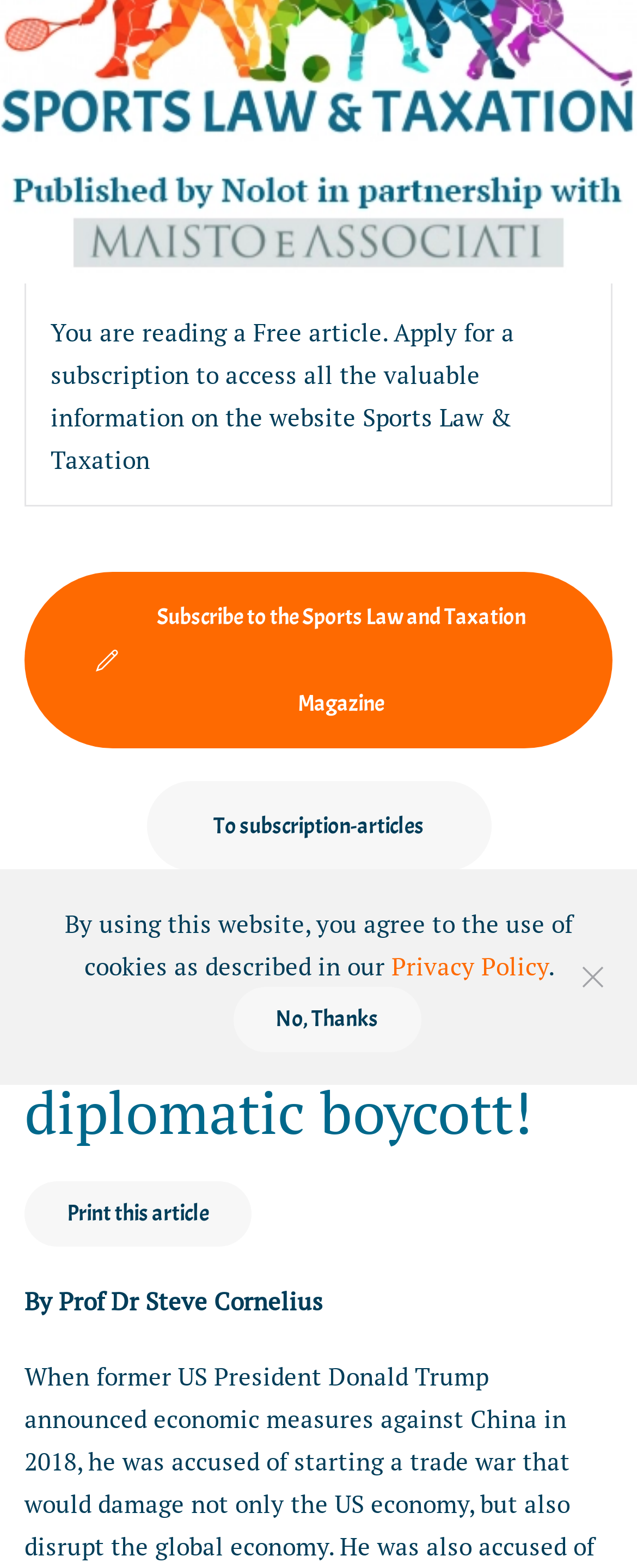Identify and provide the main heading of the webpage.

Beijing Winter Olympic Games: US diplomatic boycott!